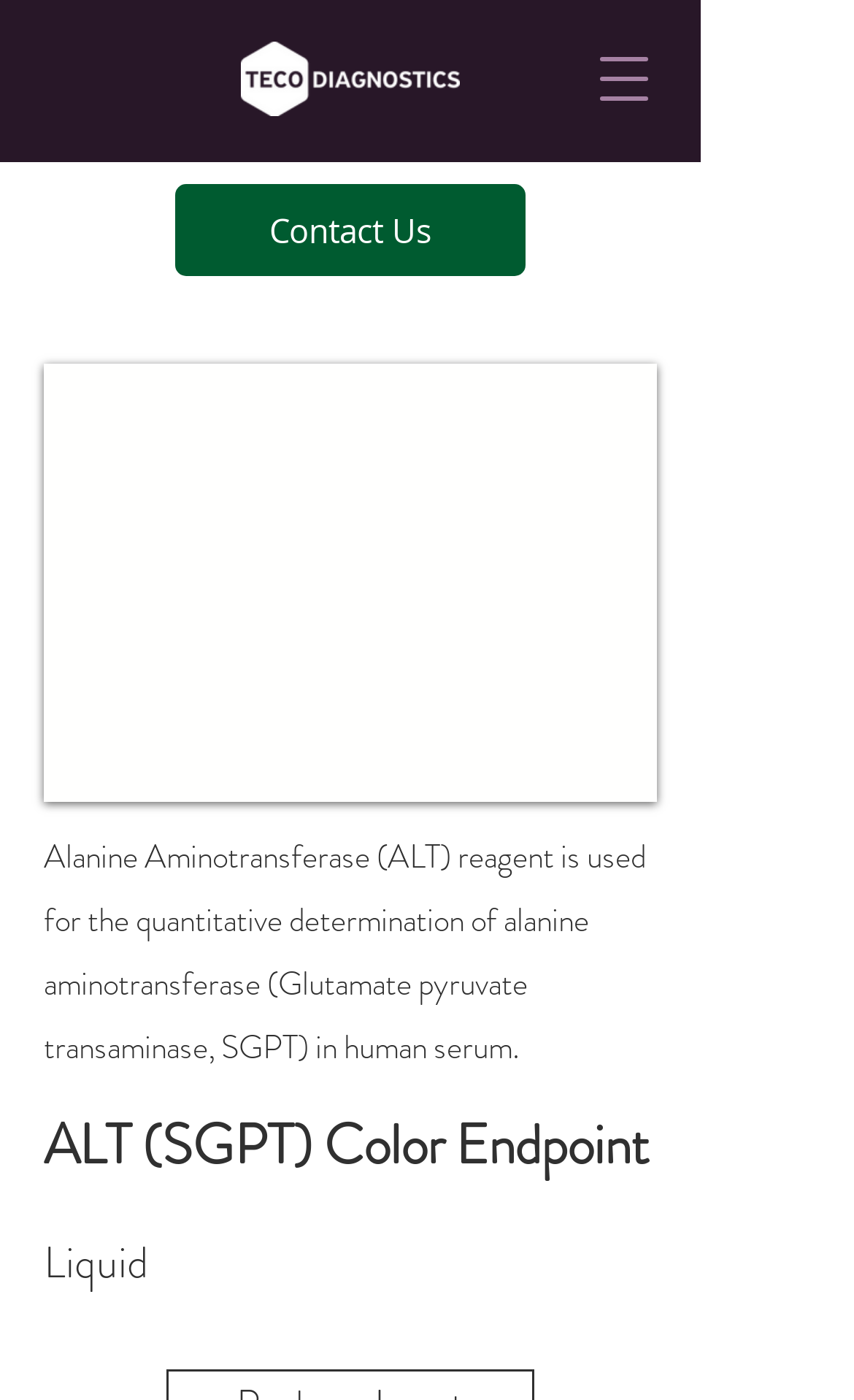Find the bounding box of the UI element described as follows: "aria-label="Search..." name="q" placeholder="Search..."".

None